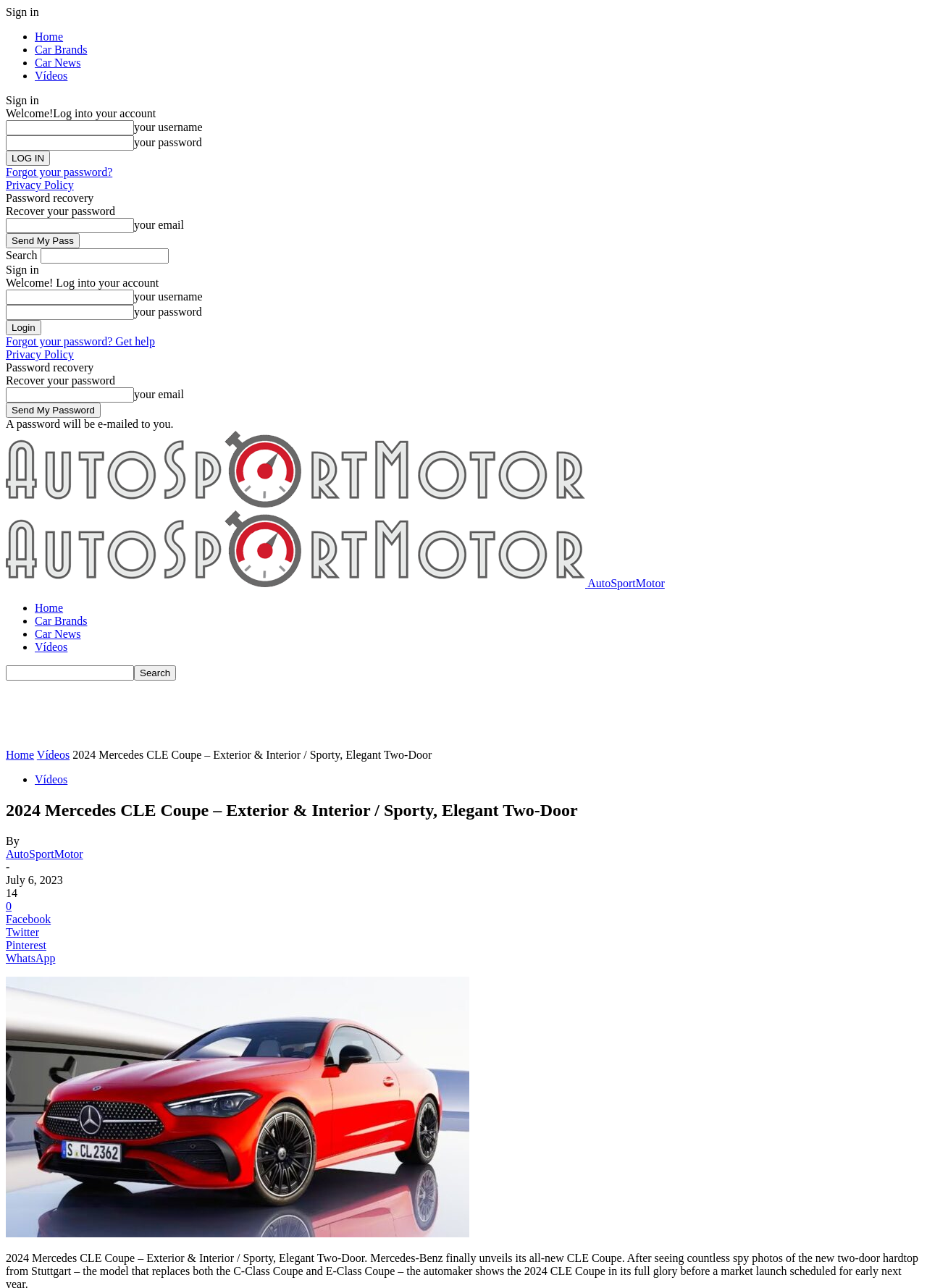What is the name of the car model featured on this webpage?
Observe the image and answer the question with a one-word or short phrase response.

2024 Mercedes CLE Coupe